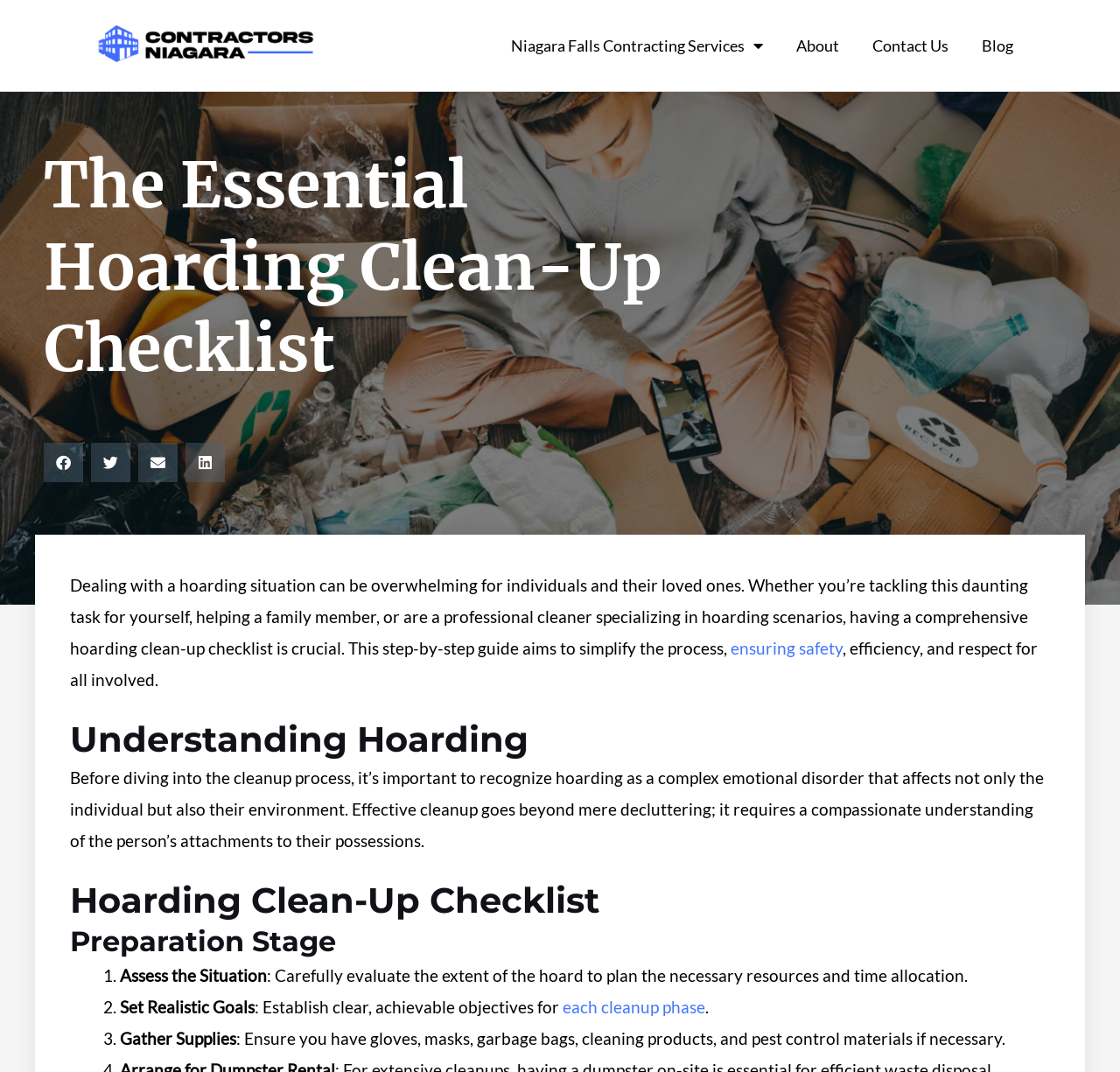Provide an in-depth caption for the webpage.

The webpage is about a hoarding cleanup checklist, providing a comprehensive guide for individuals and professionals to clean a hoarder's property safely and effectively. 

At the top of the page, there are several links, including "Niagara Falls Contracting Services", "About", "Contact Us", and "Blog", which are positioned horizontally across the page. 

Below these links, there is a heading that reads "The Essential Hoarding Clean-Up Checklist". To the right of this heading, there are four social media buttons to share the content on Facebook, Twitter, email, and LinkedIn. 

The main content of the page starts with a paragraph of text that explains the importance of having a comprehensive hoarding clean-up checklist, ensuring safety, efficiency, and respect for all involved. This text is followed by a link to "ensuring safety". 

Next, there is a heading "Understanding Hoarding" that introduces the concept of hoarding as a complex emotional disorder. This section is followed by a paragraph of text that emphasizes the need for a compassionate understanding of the person's attachments to their possessions during the cleanup process. 

The main checklist is divided into sections, starting with "Hoarding Clean-Up Checklist" and then "Preparation Stage". The checklist consists of several items, each marked with a number (e.g., "1.", "2.", "3.") and accompanied by a brief description. The first item is "Assess the Situation", followed by "Set Realistic Goals" and "Gather Supplies", among others. Some of these items include links to additional information, such as "each cleanup phase".